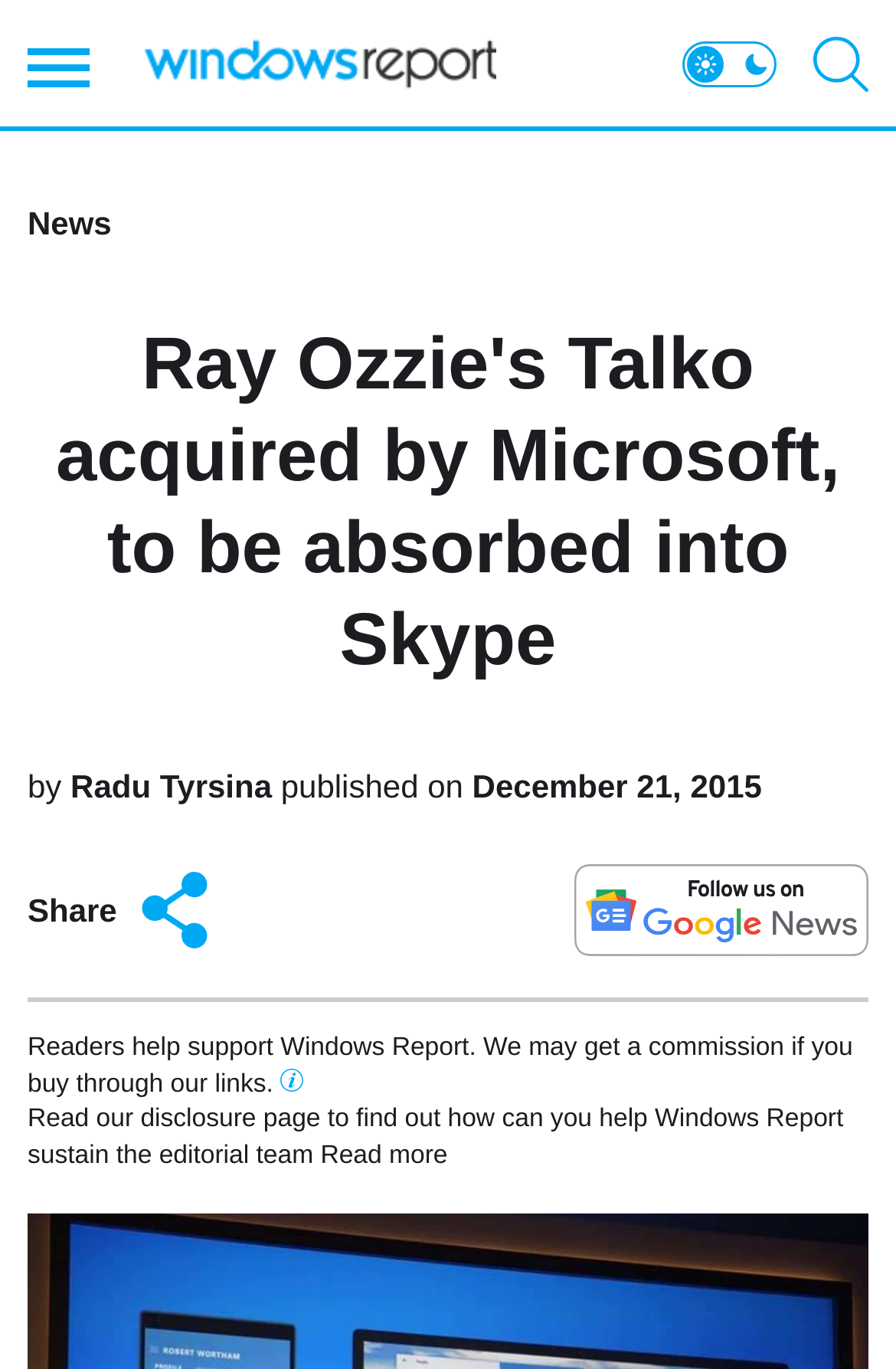Consider the image and give a detailed and elaborate answer to the question: 
What is the purpose of the button with the Share icon?

The button with the Share icon is accompanied by the StaticText element with the text 'Share this article'. This suggests that the purpose of the button is to share the article.